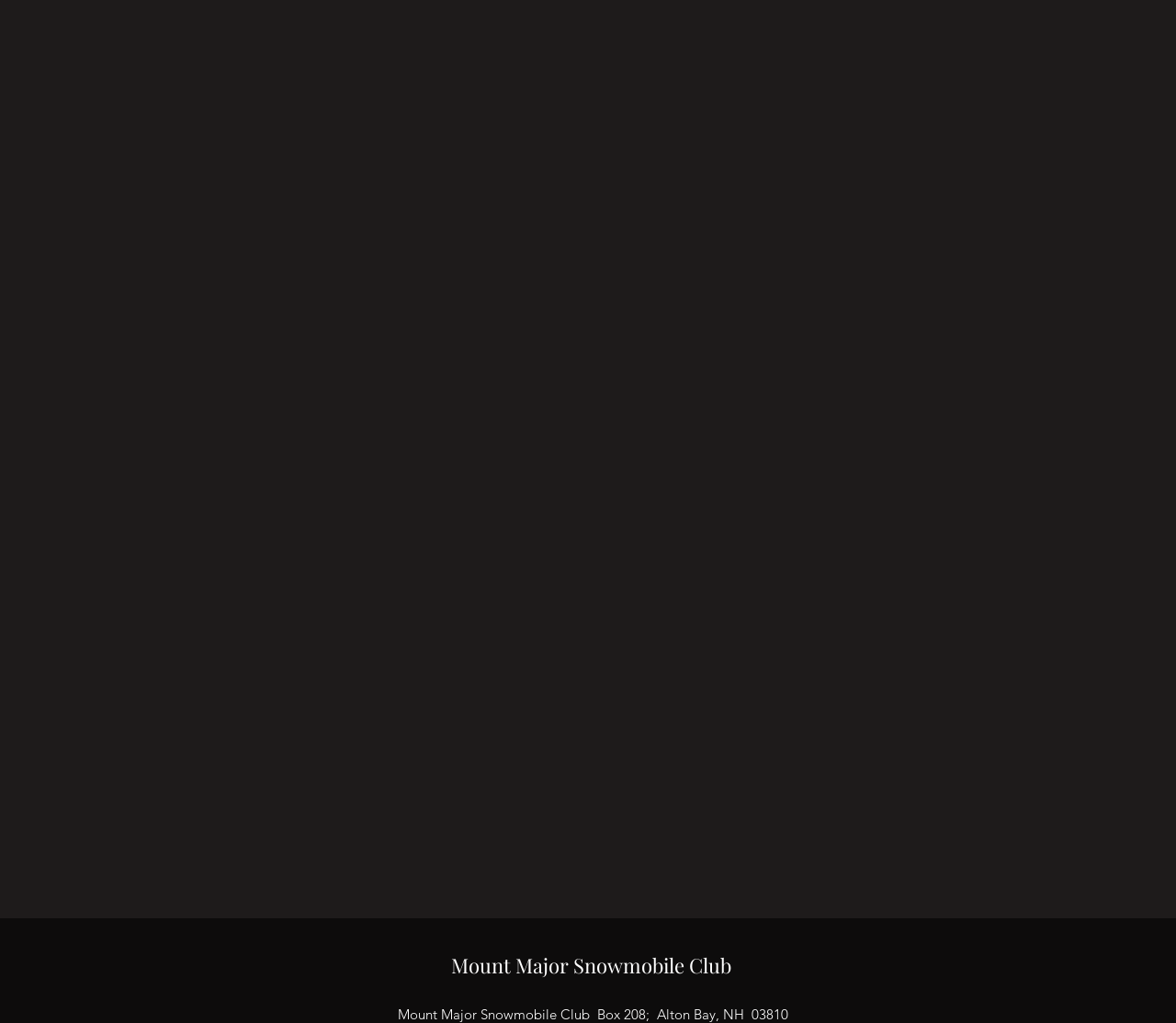Identify the bounding box for the UI element described as: "dmwallsten@gmail.com". Ensure the coordinates are four float numbers between 0 and 1, formatted as [left, top, right, bottom].

[0.383, 0.638, 0.507, 0.655]